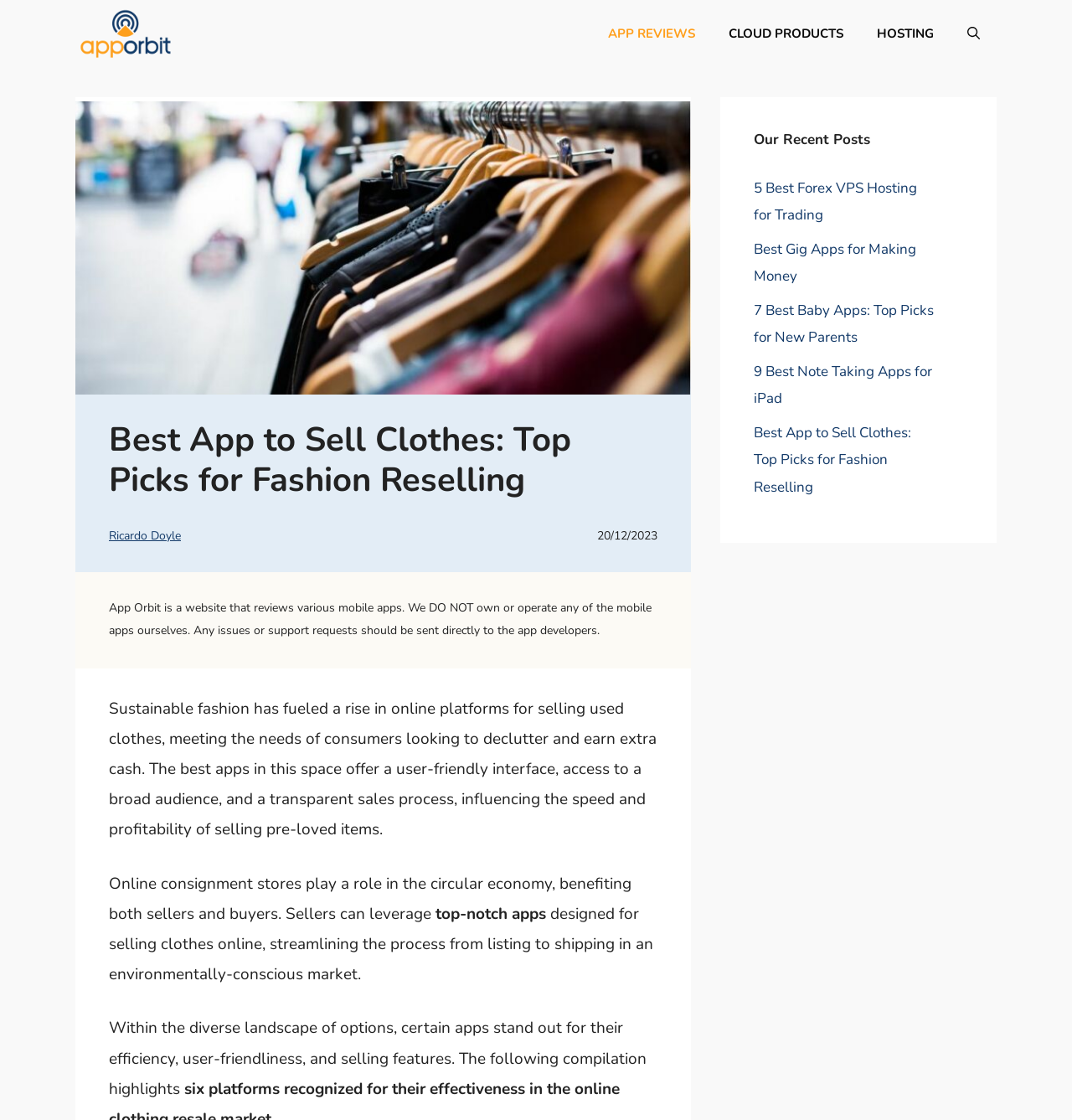Locate the bounding box coordinates of the region to be clicked to comply with the following instruction: "Open the search bar". The coordinates must be four float numbers between 0 and 1, in the form [left, top, right, bottom].

[0.887, 0.008, 0.93, 0.053]